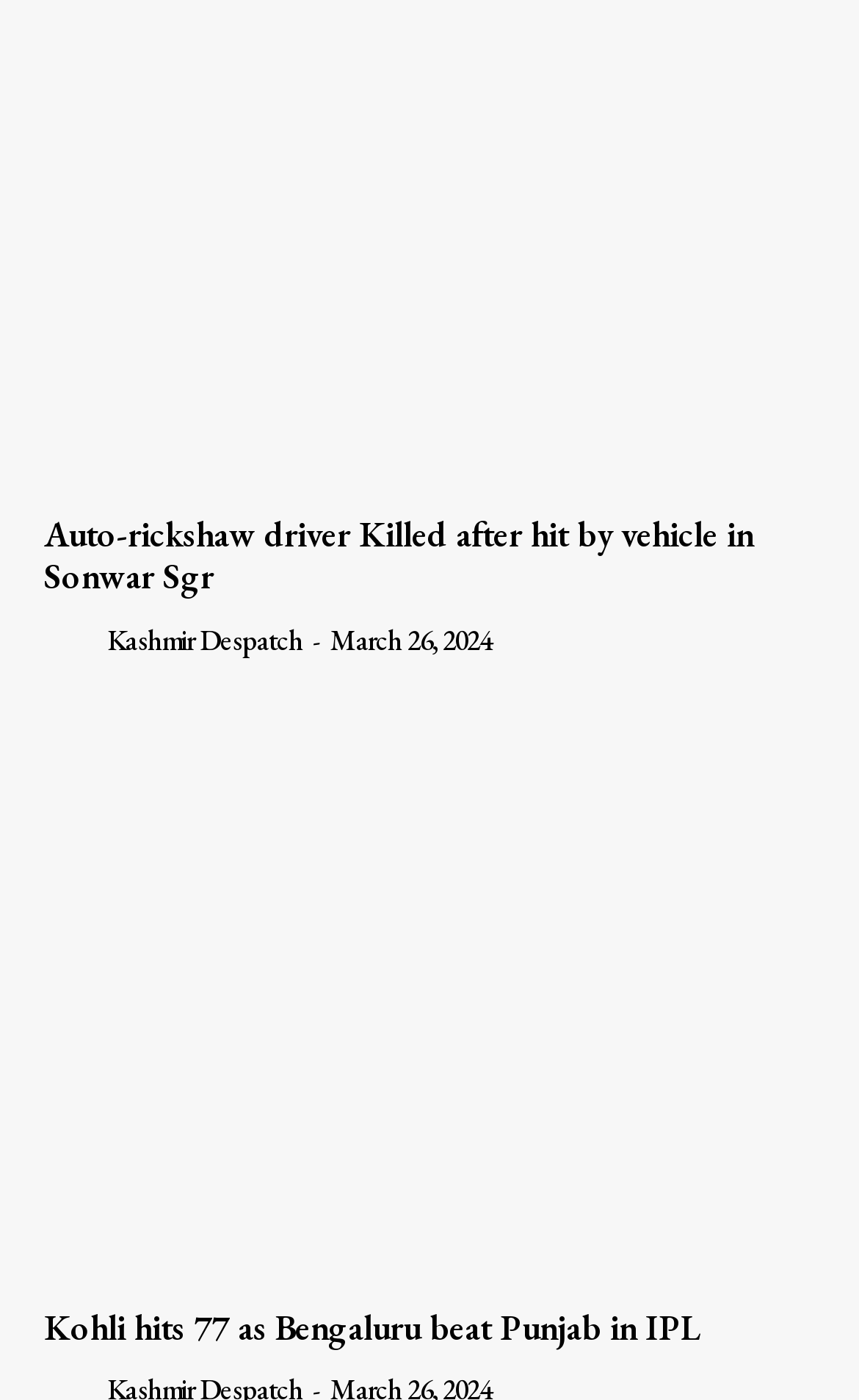Please provide the bounding box coordinates for the element that needs to be clicked to perform the following instruction: "Visit Kashmir Despatch website". The coordinates should be given as four float numbers between 0 and 1, i.e., [left, top, right, bottom].

[0.124, 0.444, 0.353, 0.471]